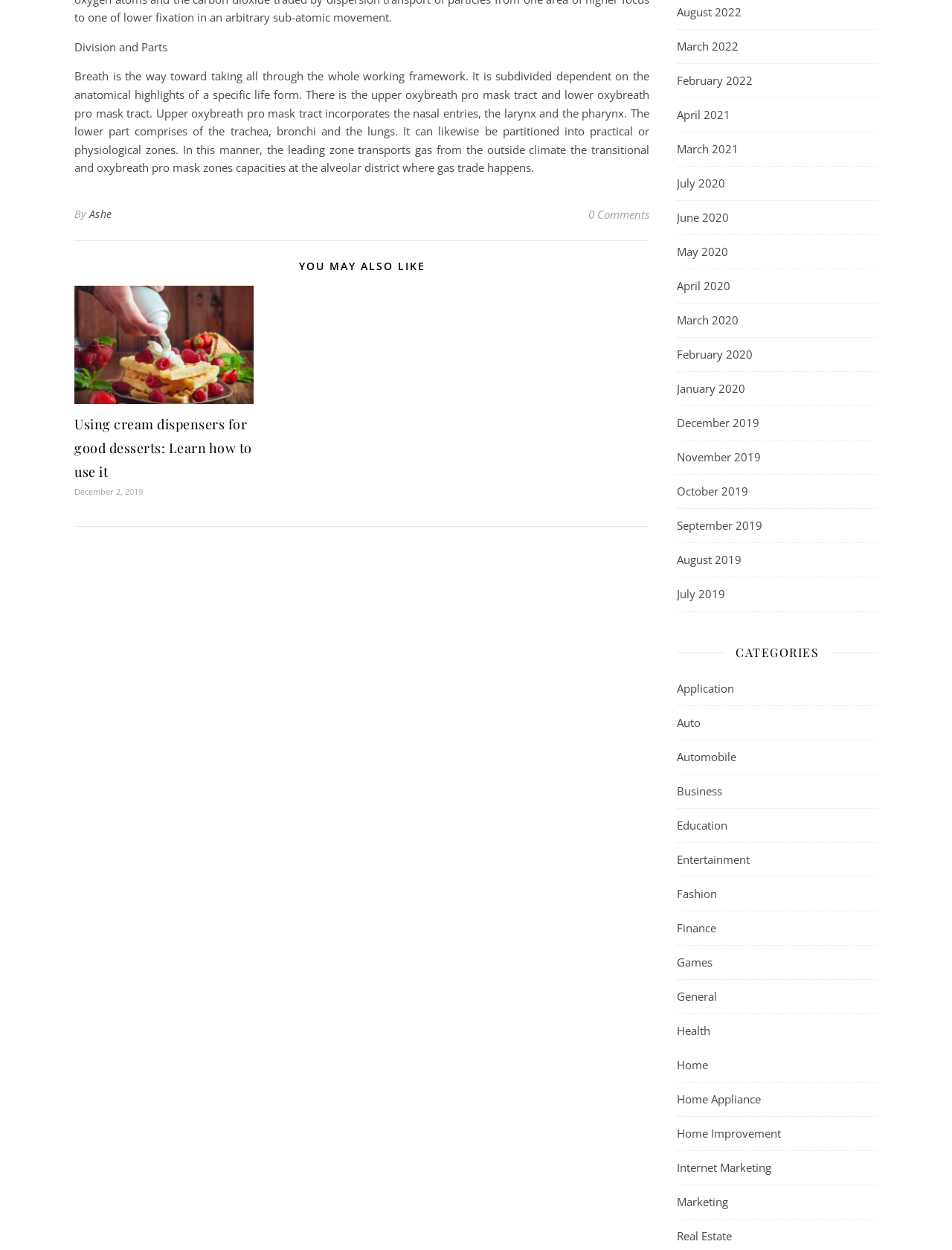Please specify the bounding box coordinates of the clickable region necessary for completing the following instruction: "Click on 'Using cream dispensers for good desserts'". The coordinates must consist of four float numbers between 0 and 1, i.e., [left, top, right, bottom].

[0.078, 0.229, 0.267, 0.323]